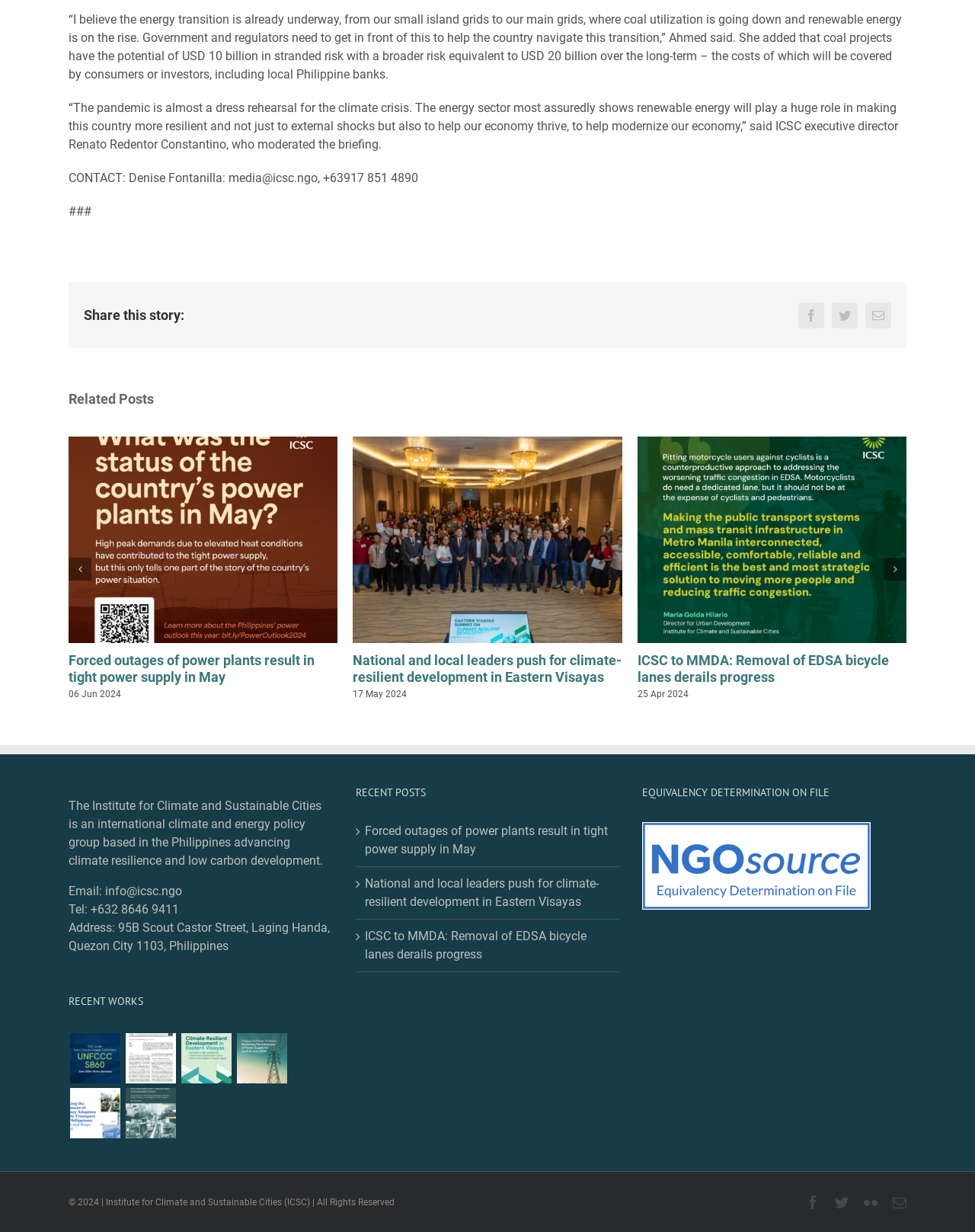Give a one-word or one-phrase response to the question:
How many social media links are there in the 'Share this story' section?

3